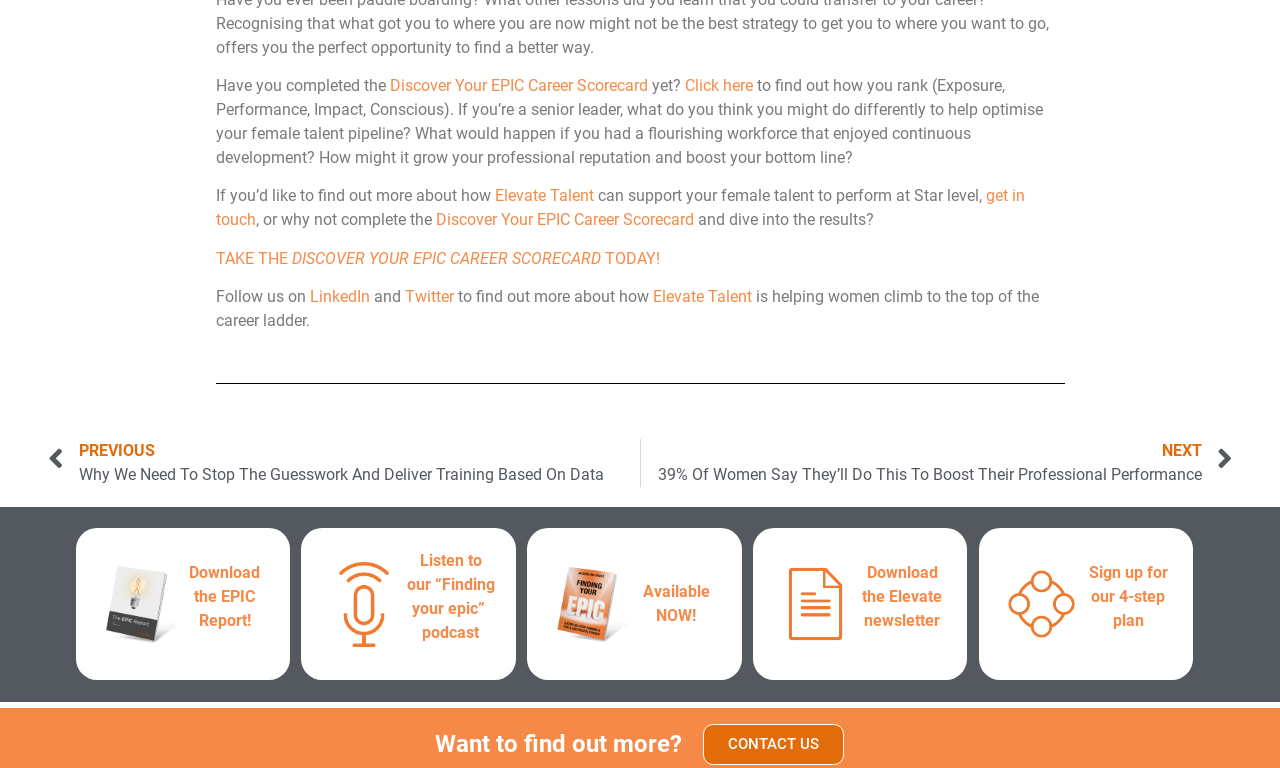Determine the bounding box coordinates for the clickable element to execute this instruction: "Follow us on LinkedIn". Provide the coordinates as four float numbers between 0 and 1, i.e., [left, top, right, bottom].

[0.239, 0.374, 0.289, 0.399]